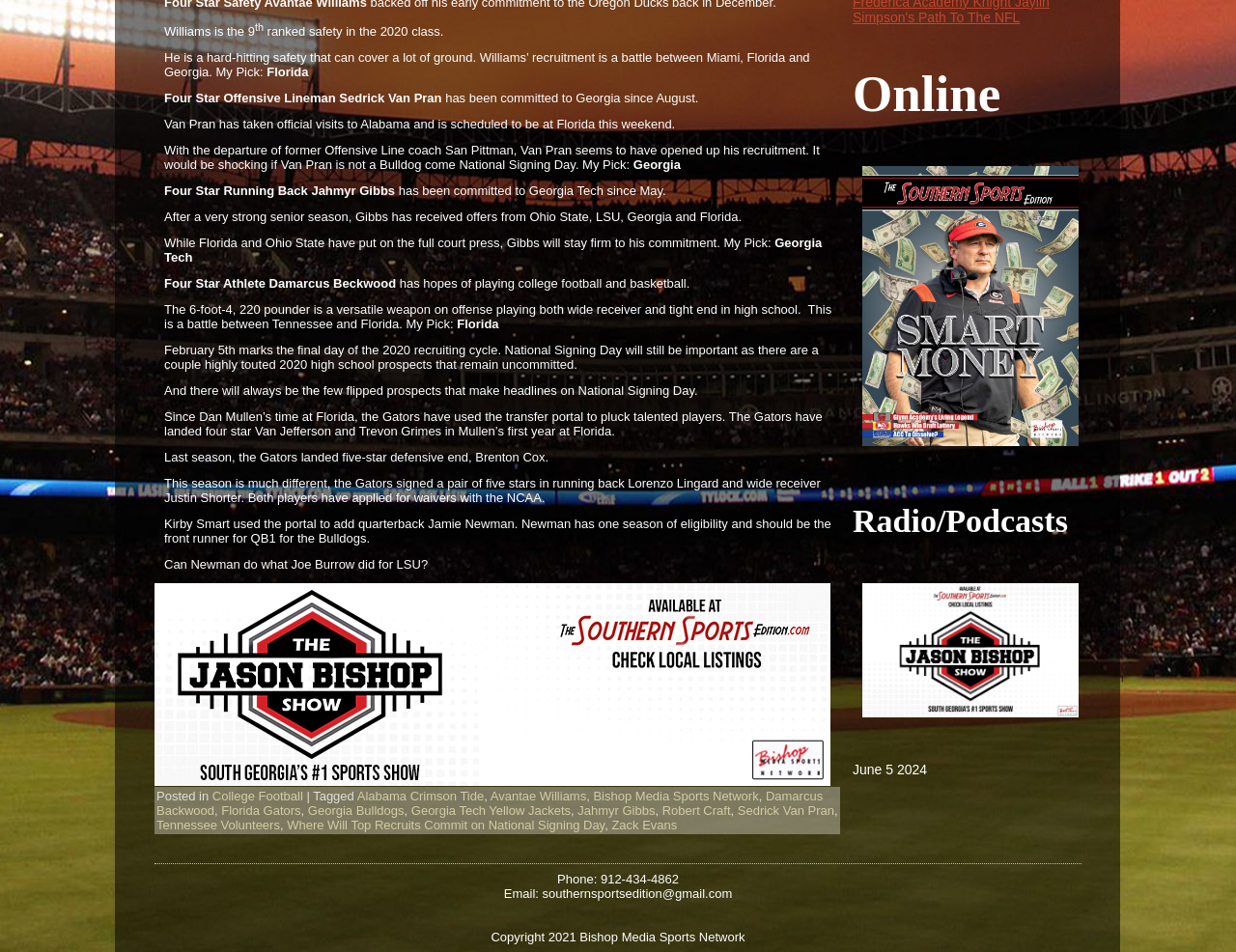Locate the bounding box of the user interface element based on this description: "Georgia Tech Yellow Jackets".

[0.333, 0.843, 0.462, 0.859]